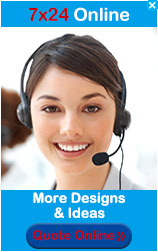Provide a comprehensive description of the image.

The image features a friendly customer service representative wearing a headset, smiling warmly at the viewer. This call-to-action visual emphasizes the availability of support, with a bold blue banner stating "7x24 Online," highlighting that assistance is accessible around the clock. Below the image, there are prompts for additional engagement, including links for "More Designs & Ideas" and "Quote Online," inviting potential customers to explore further offerings and request quotes conveniently. The overall design aims to convey a welcoming and professional atmosphere, reassuring visitors that help is always just a click away.